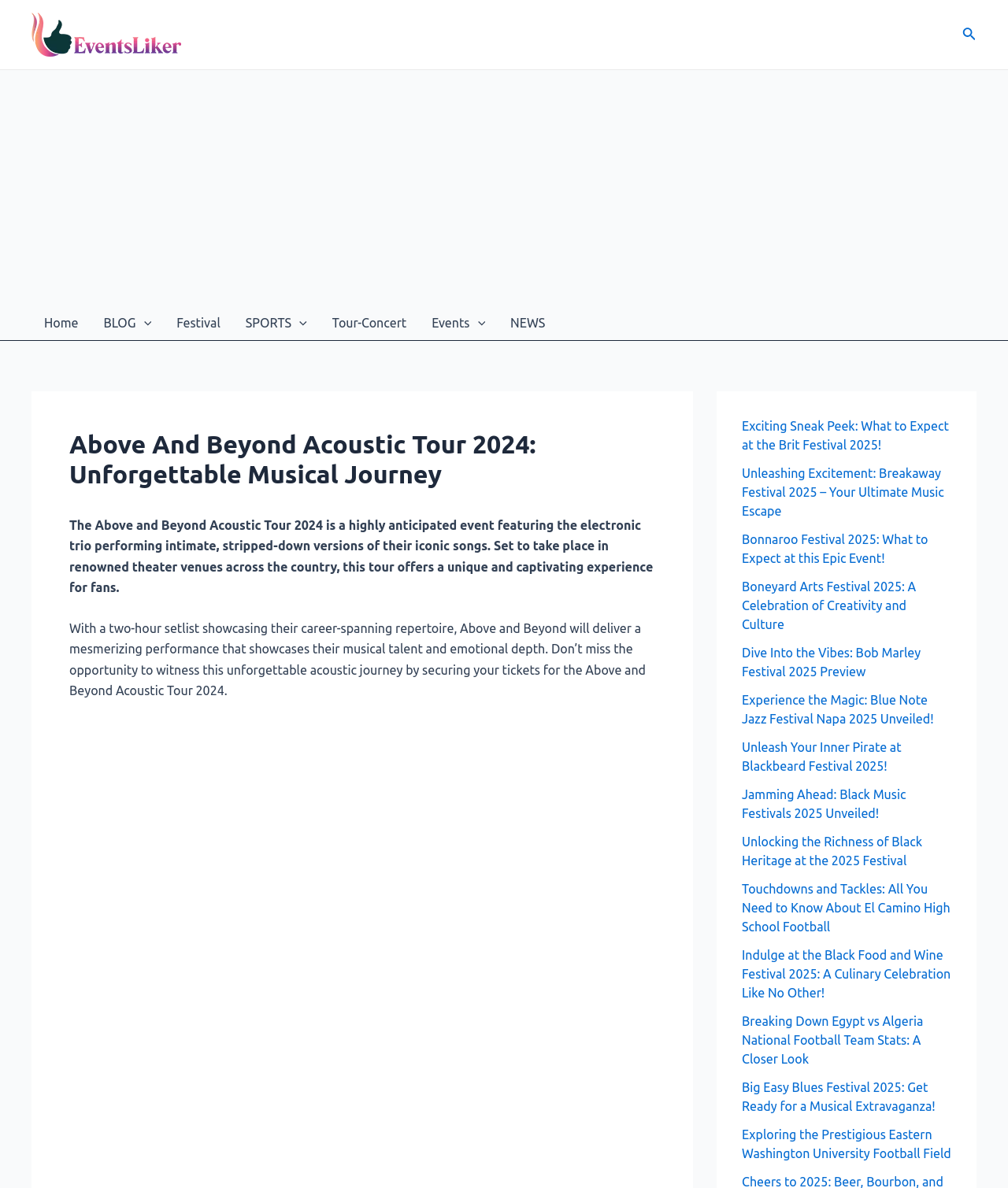Please specify the coordinates of the bounding box for the element that should be clicked to carry out this instruction: "Go to 'SHOP ALL'". The coordinates must be four float numbers between 0 and 1, formatted as [left, top, right, bottom].

None